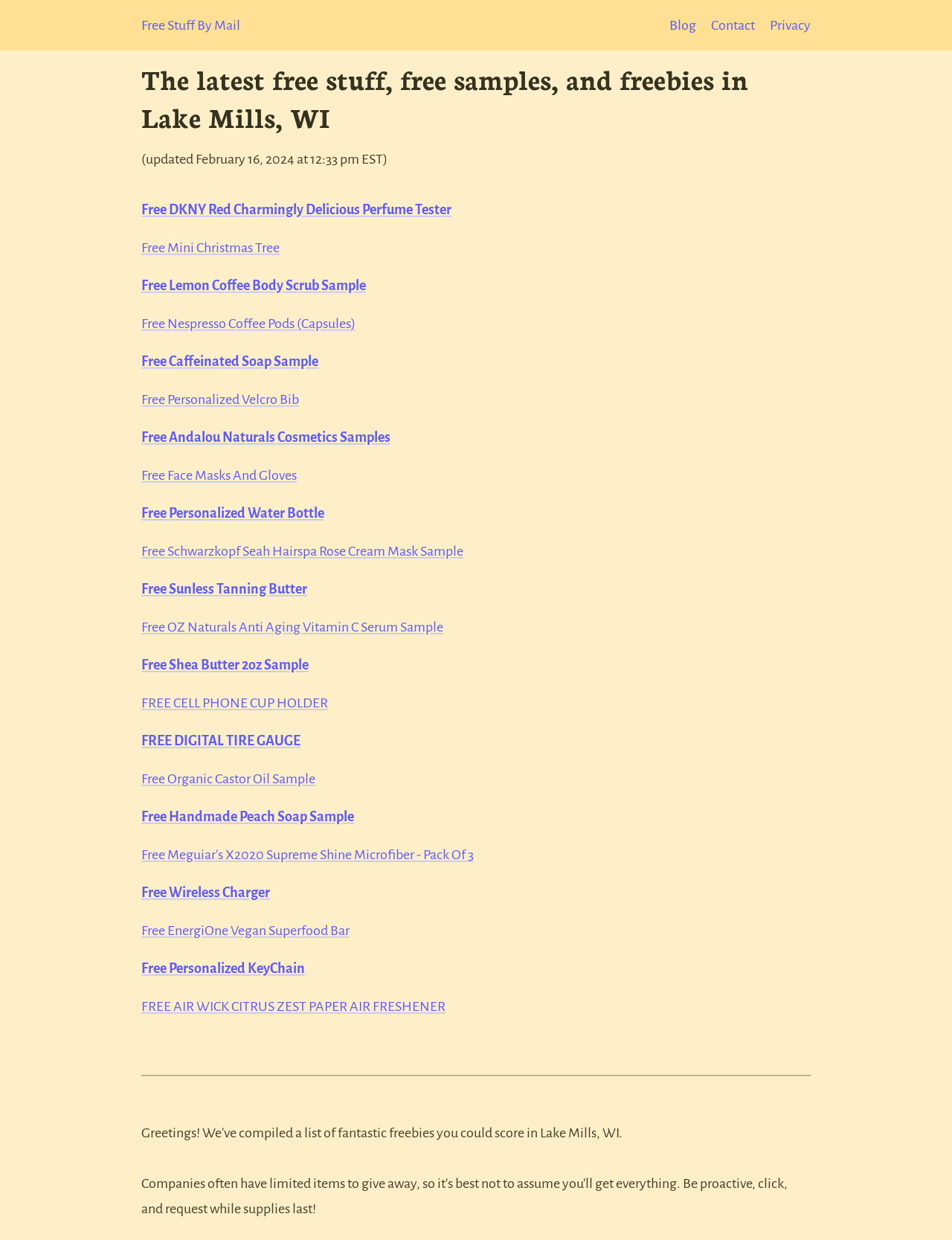Identify the bounding box coordinates for the UI element described as follows: Free Personalized KeyChain. Use the format (top-left x, top-left y, bottom-right x, bottom-right y) and ensure all values are floating point numbers between 0 and 1.

[0.148, 0.775, 0.32, 0.787]